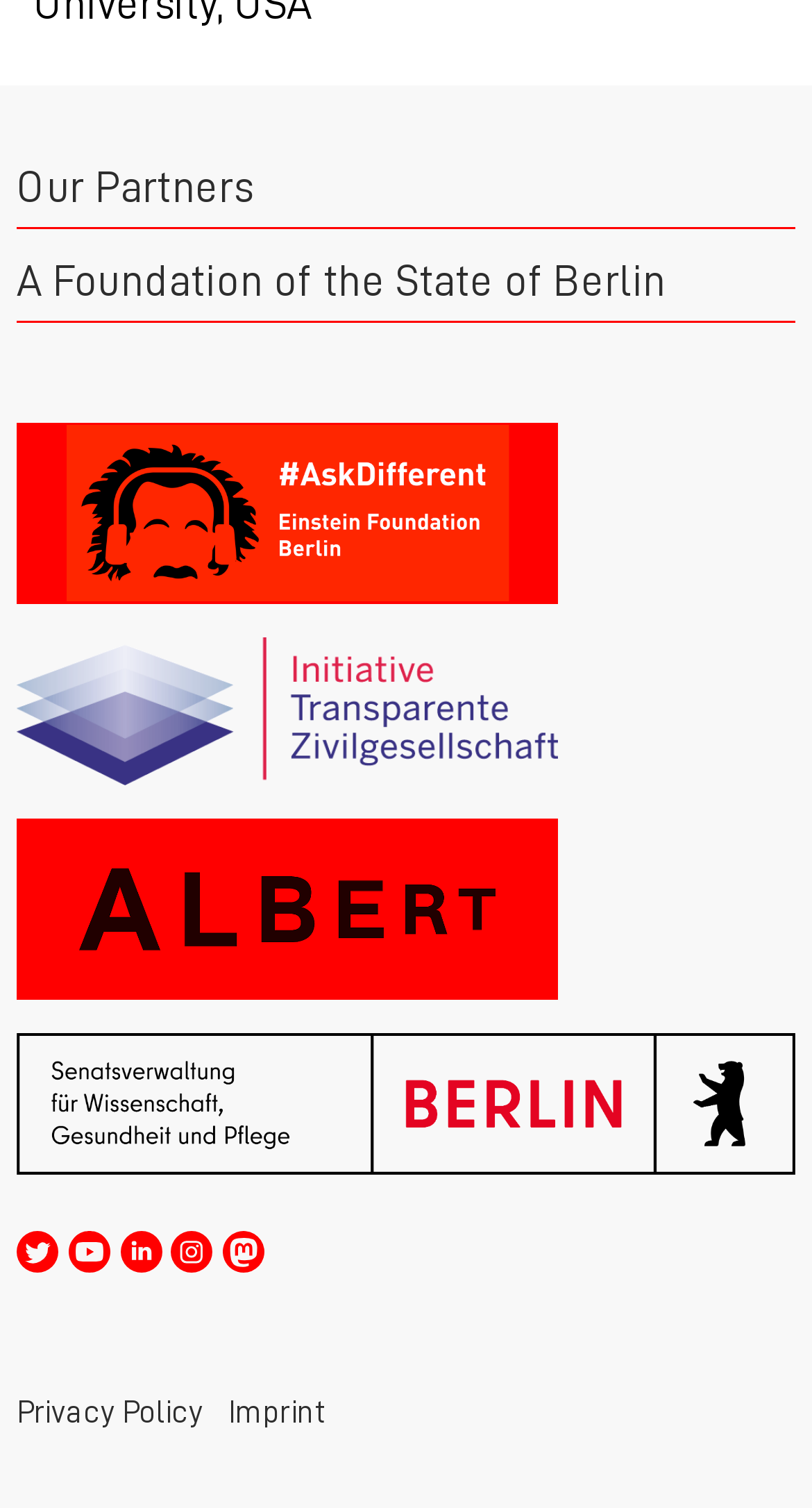What is the first link on the webpage?
Refer to the image and provide a one-word or short phrase answer.

Our Partners